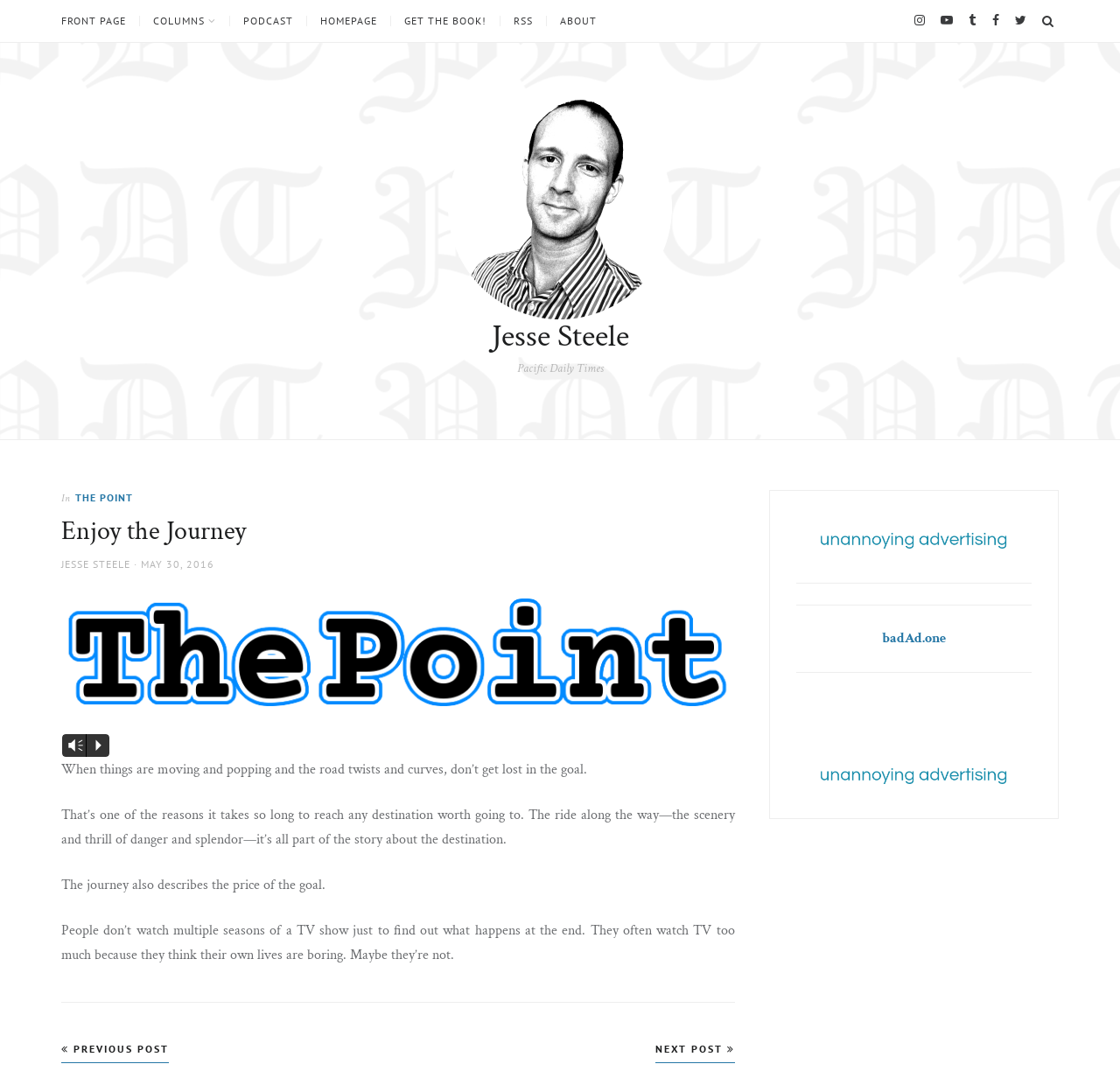Pinpoint the bounding box coordinates of the clickable element needed to complete the instruction: "Check the previous post". The coordinates should be provided as four float numbers between 0 and 1: [left, top, right, bottom].

[0.055, 0.968, 0.151, 0.993]